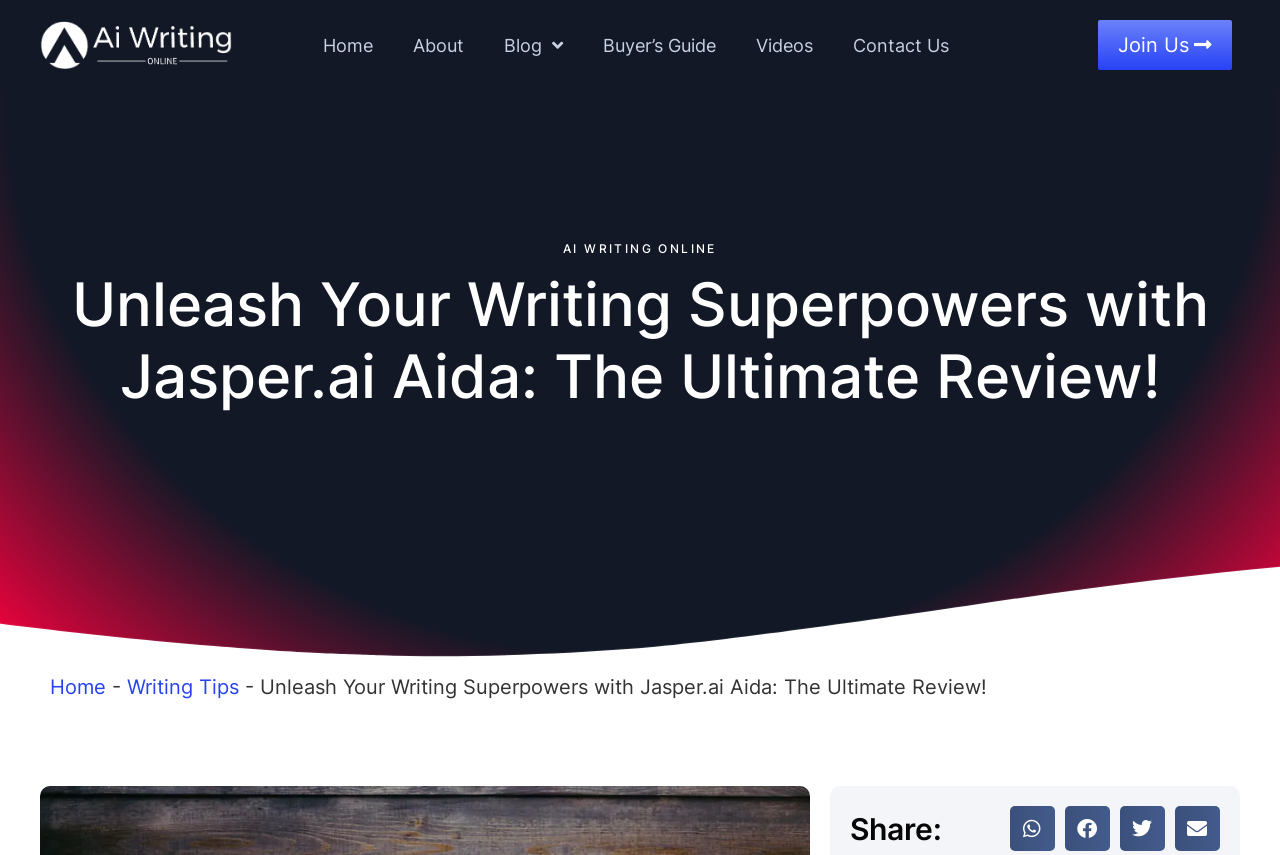Return the bounding box coordinates of the UI element that corresponds to this description: "aria-label="Share on facebook"". The coordinates must be given as four float numbers in the range of 0 and 1, [left, top, right, bottom].

[0.832, 0.943, 0.867, 0.996]